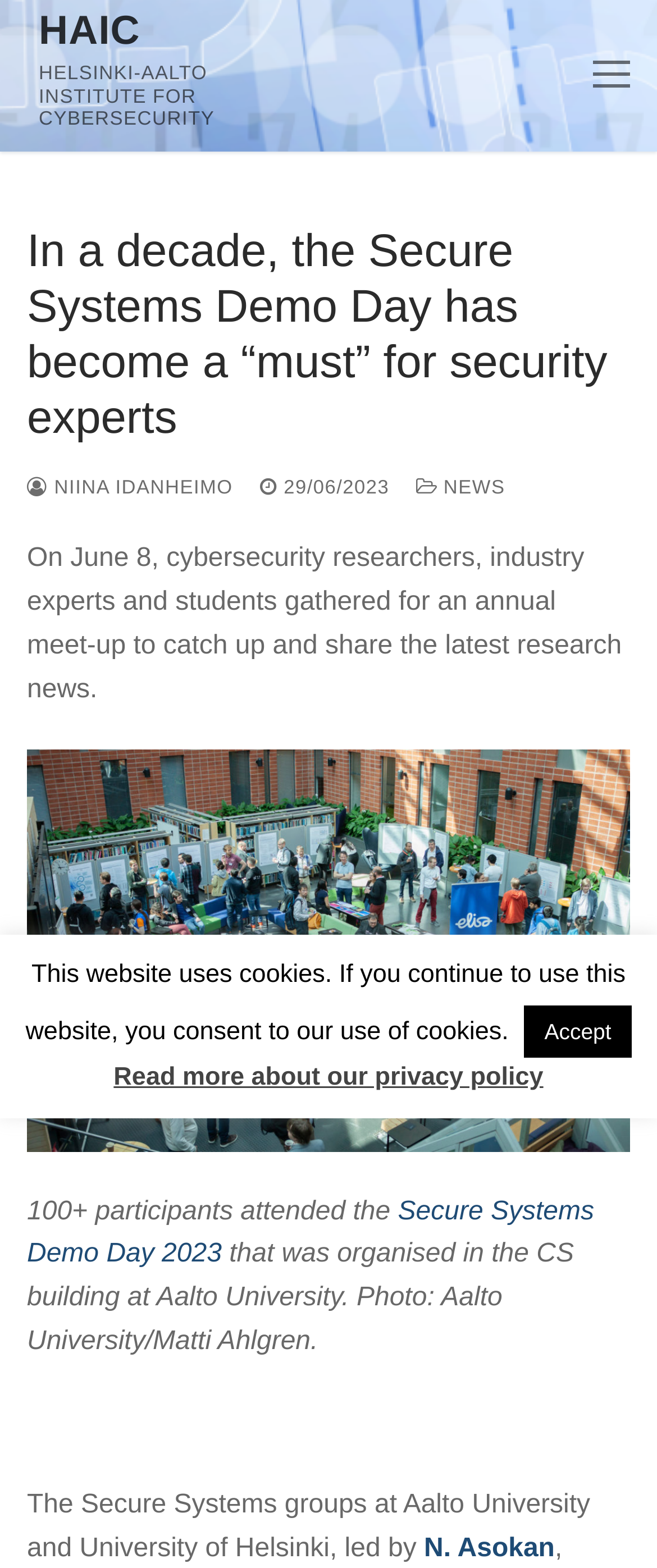Respond with a single word or phrase to the following question: What is the name of the institute?

HAIC